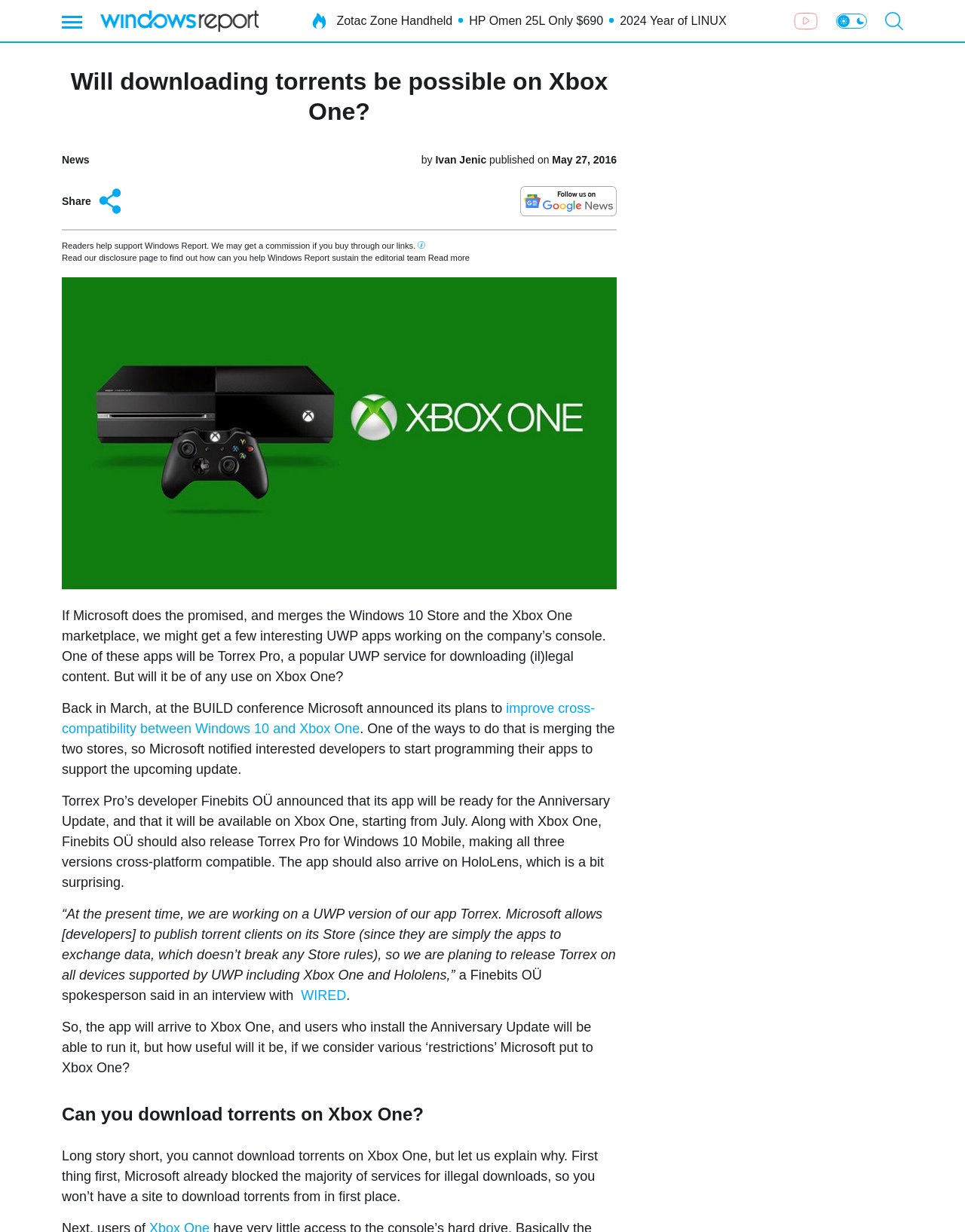Bounding box coordinates are to be given in the format (top-left x, top-left y, bottom-right x, bottom-right y). All values must be floating point numbers between 0 and 1. Provide the bounding box coordinate for the UI element described as: alt="Google news icon"

[0.539, 0.151, 0.639, 0.175]